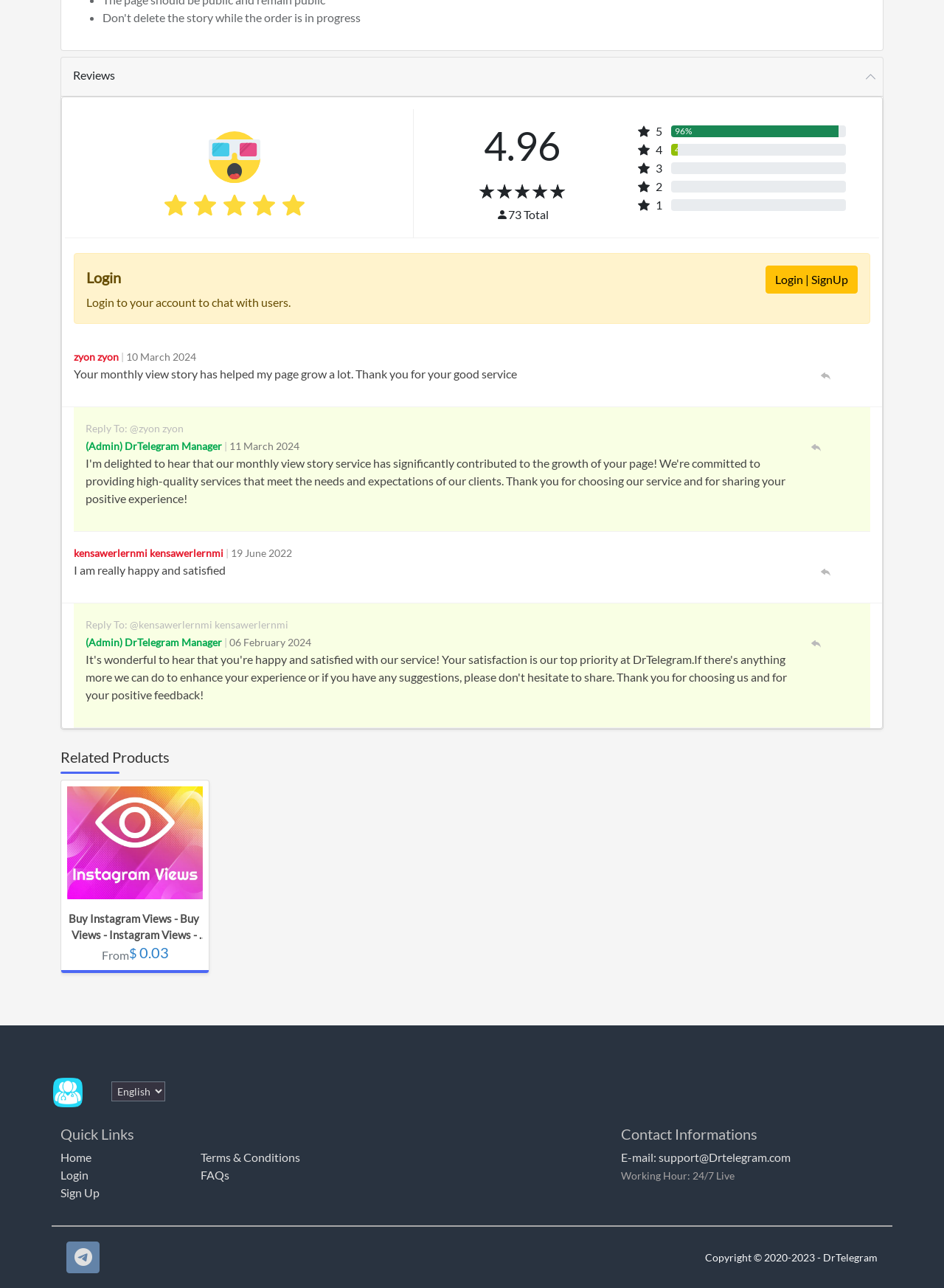Locate the bounding box coordinates of the area you need to click to fulfill this instruction: 'Go to the 'Home' page'. The coordinates must be in the form of four float numbers ranging from 0 to 1: [left, top, right, bottom].

[0.064, 0.893, 0.097, 0.904]